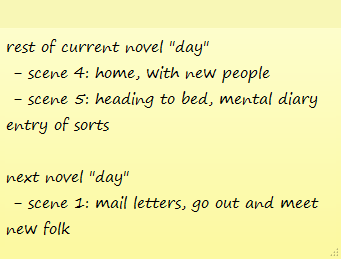Generate a detailed caption for the image.

The image displays a yellow notepad-style note featuring a to-do list format related to a writing project. The content includes two sections labeled "rest of current novel 'day'" and "next novel 'day'." Under the first section, it outlines specific scenes including "scene 4: home, with new people" and "scene 5: heading to bed, mental diary entry of sorts." The second section suggests preparation for the following writing day with a task titled "scene 1: mail letters, go out and meet new folk." This structure illustrates the author's strategy for organizing thoughts and scenes, emphasizing the importance of planning in the creative writing process.